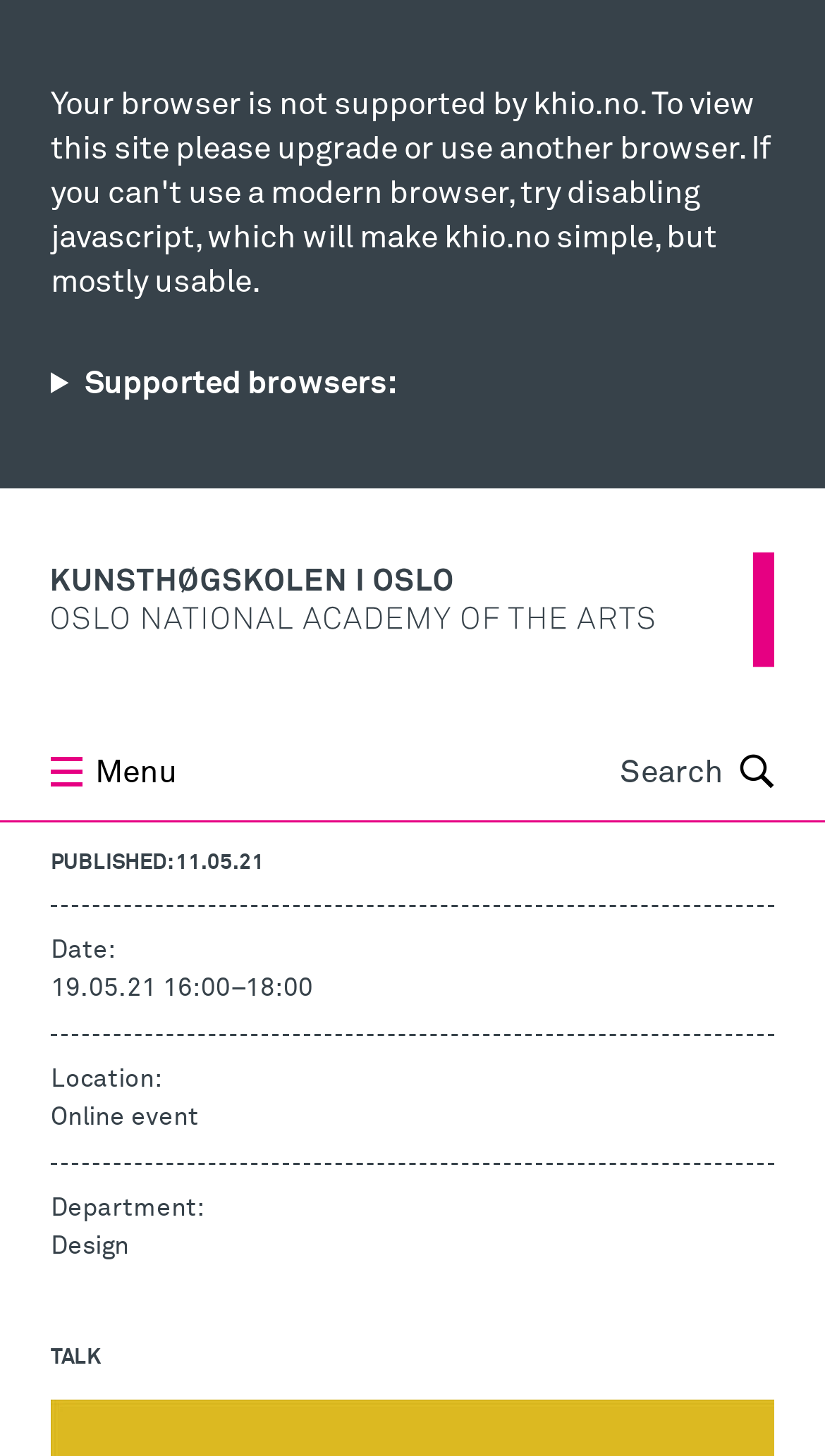Give a short answer using one word or phrase for the question:
What is the logo above the menu button?

khio logo